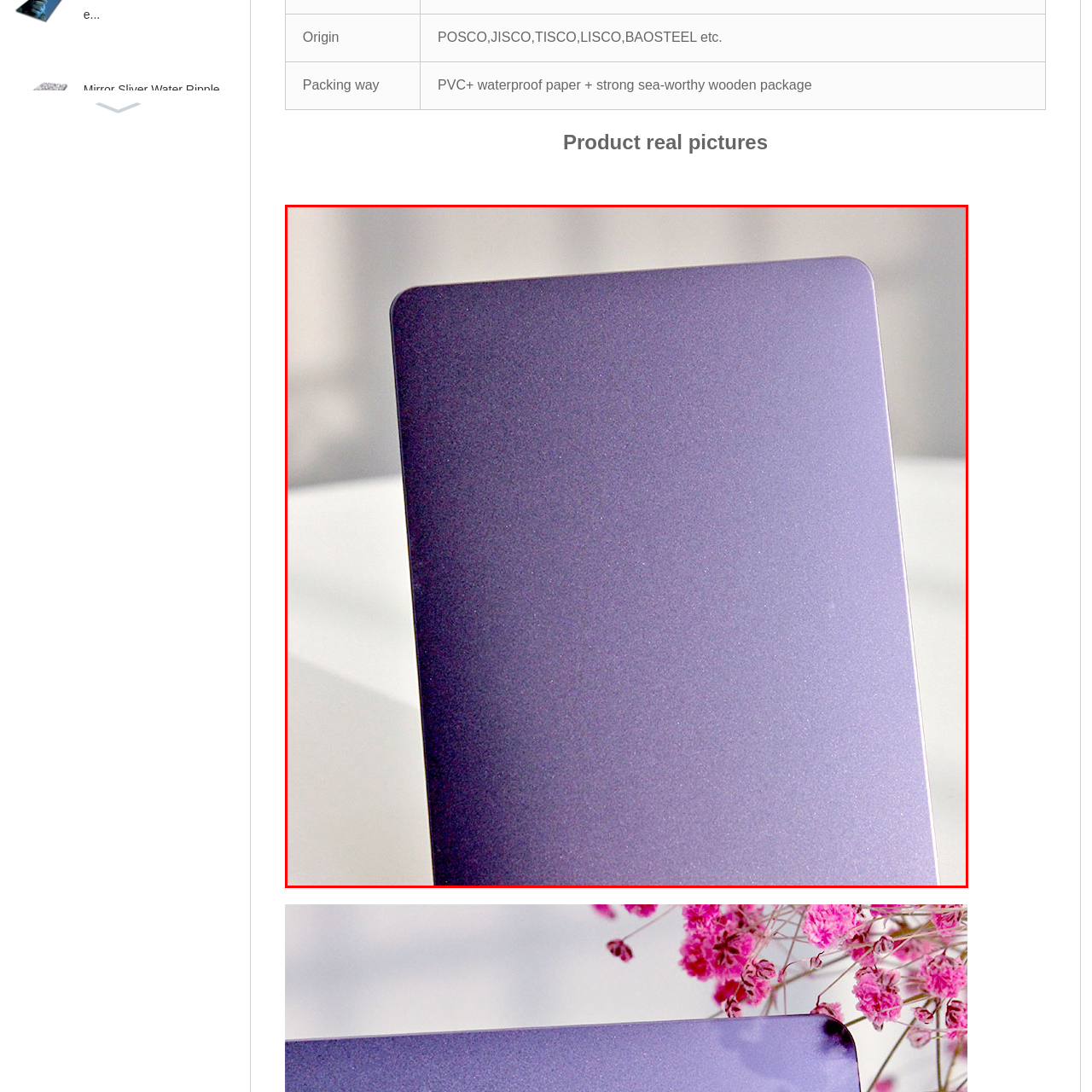Provide a detailed narrative of the image inside the red-bordered section.

The image showcases a stunning sheet of stainless steel with a brushed violet finish, characterized by a smooth texture and a rich, deep color that catches the light beautifully. The sheet is angled slightly, highlighting its sleek design and reflective quality. This particular finish is perfect for modern architectural and decorative applications, adding a touch of elegance to any interior or exterior space. The minimalist background further emphasizes the beauty of the metallic surface, making it an ideal choice for design enthusiasts seeking to incorporate contemporary elements into their projects.